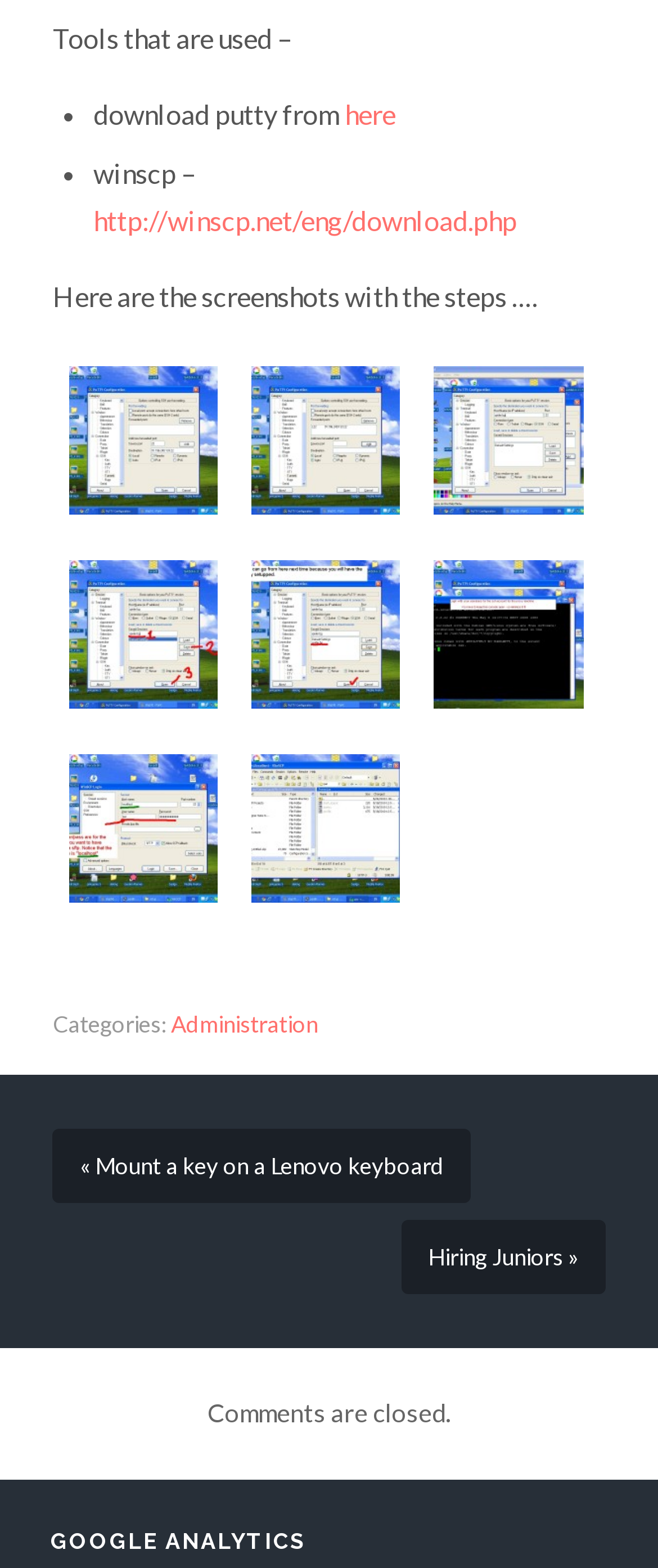What is the last link on the page?
Provide a comprehensive and detailed answer to the question.

The last link on the page is 'Hiring Juniors »' which is located at the bottom of the page with a bounding box coordinate of [0.61, 0.778, 0.92, 0.825].